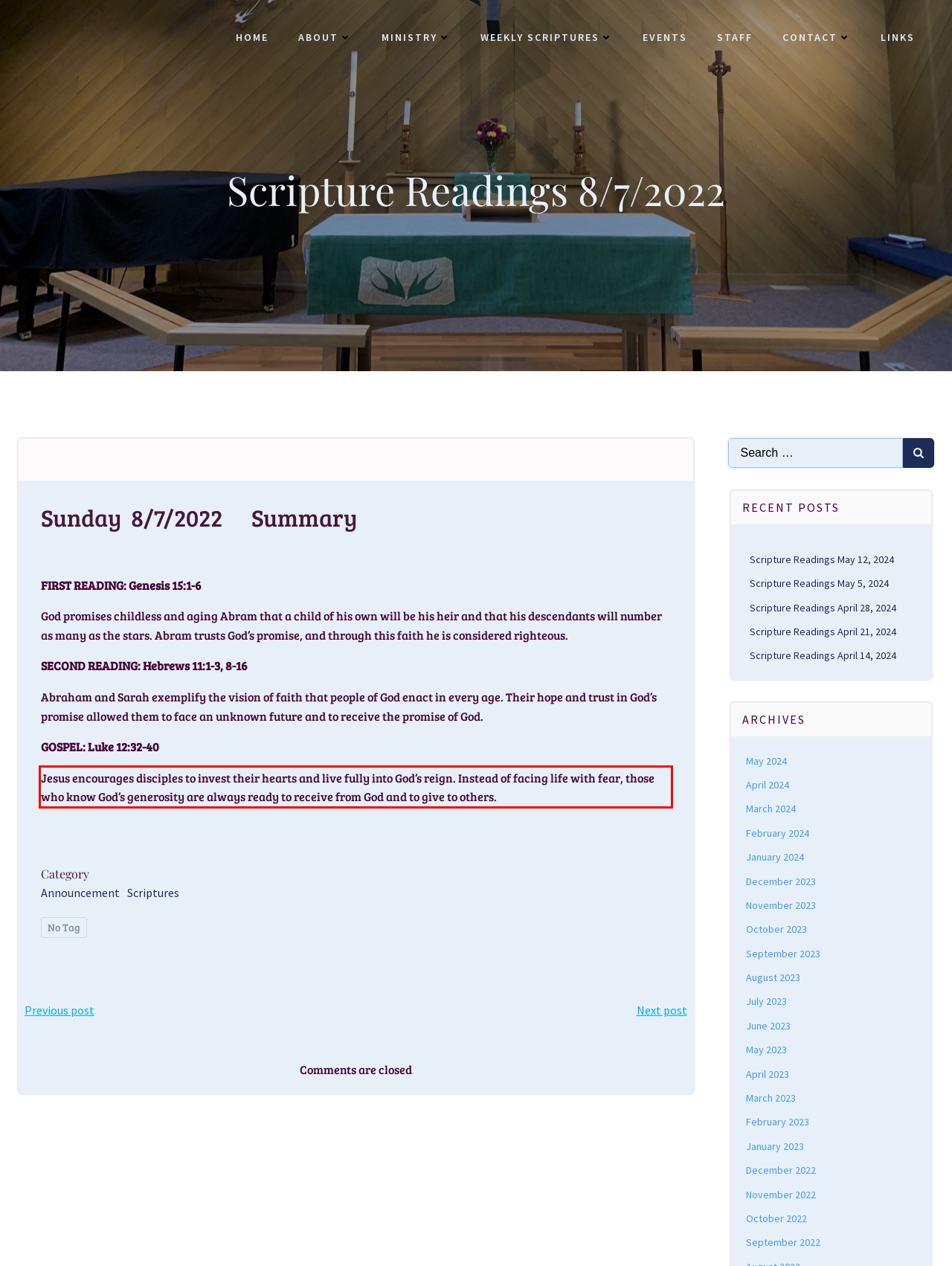You are provided with a webpage screenshot that includes a red rectangle bounding box. Extract the text content from within the bounding box using OCR.

Jesus encourages disciples to invest their hearts and live fully into God’s reign. Instead of facing life with fear, those who know God’s generosity are always ready to receive from God and to give to others.